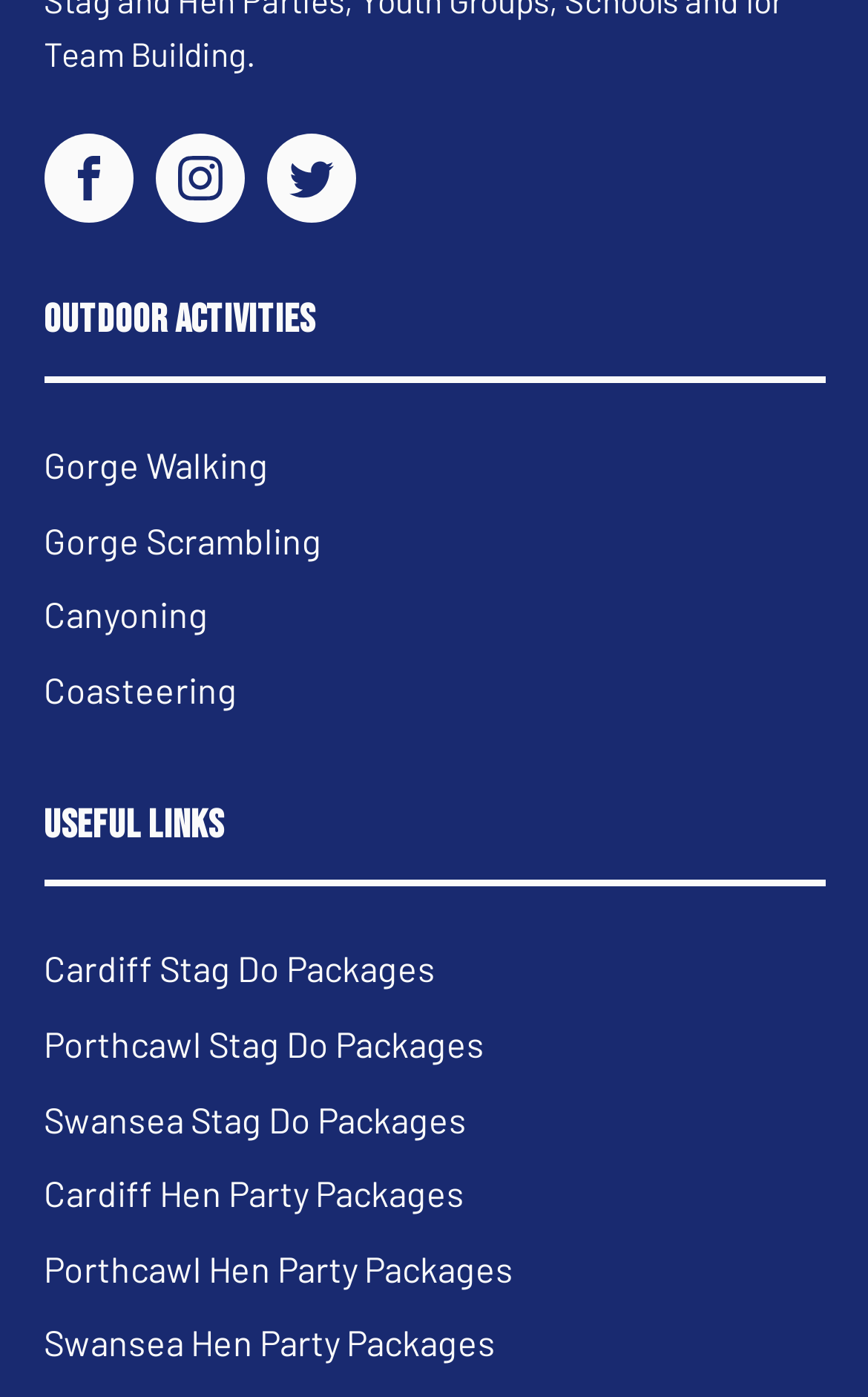Find the bounding box coordinates of the element you need to click on to perform this action: 'View Swansea Hen Party Packages'. The coordinates should be represented by four float values between 0 and 1, in the format [left, top, right, bottom].

[0.05, 0.935, 0.591, 0.988]